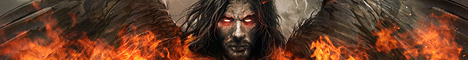Describe all the visual components present in the image.

The image features a dramatic and striking depiction of a powerful figure, possibly alluding to themes of darkness or rebellion. This character is portrayed with long, flowing hair and intense red eyes, which exude a fierce, almost supernatural presence. Enveloping the figure are fiery flames that accentuate the menacing aura, suggesting an association with heat and passion. Additionally, the character is adorned with large, dark wings, evoking a sense of both grandeur and foreboding. The overall artwork embodies a blend of gothic and fantasy elements, likely resonating with themes from heavy metal music, reflecting the powerful and intense nature of the genre. This image aligns with the band Vendetta's identity, as they craft a sound characterized by heavy instrumentation and thematic depth.